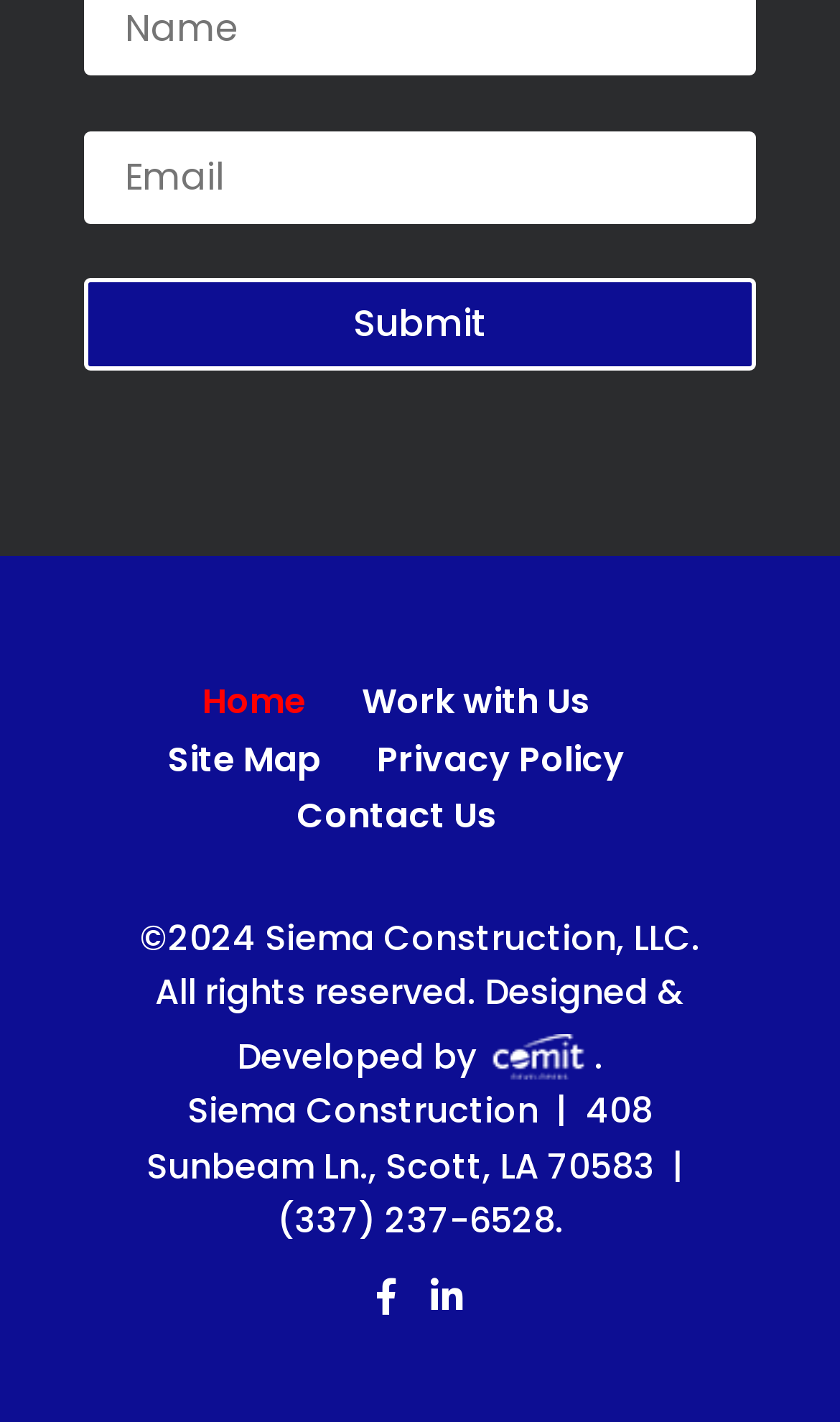Find the bounding box coordinates for the HTML element described as: "Home". The coordinates should consist of four float values between 0 and 1, i.e., [left, top, right, bottom].

[0.241, 0.476, 0.364, 0.511]